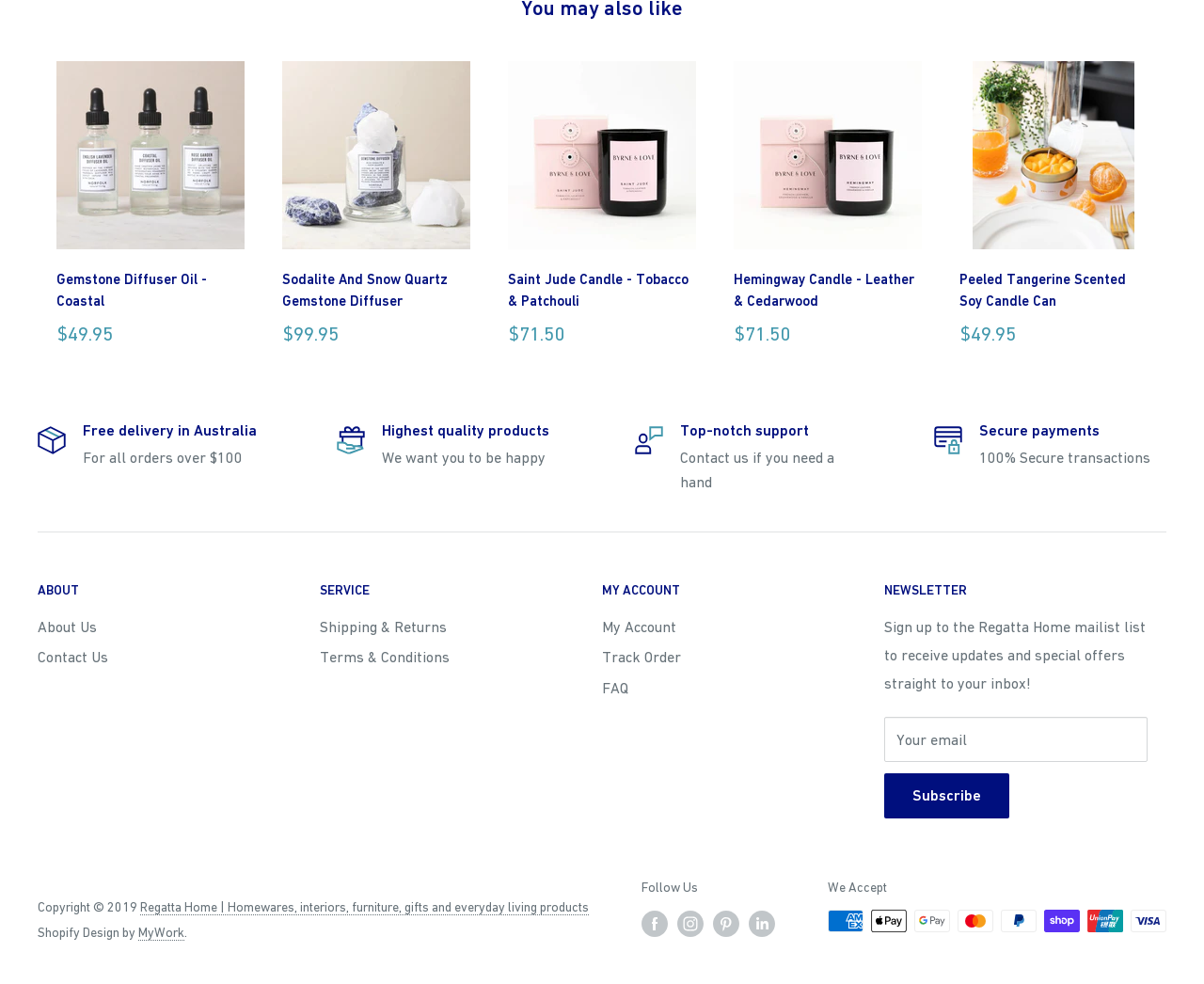Specify the bounding box coordinates of the area to click in order to follow the given instruction: "Click the 'About Us' link."

[0.031, 0.621, 0.211, 0.652]